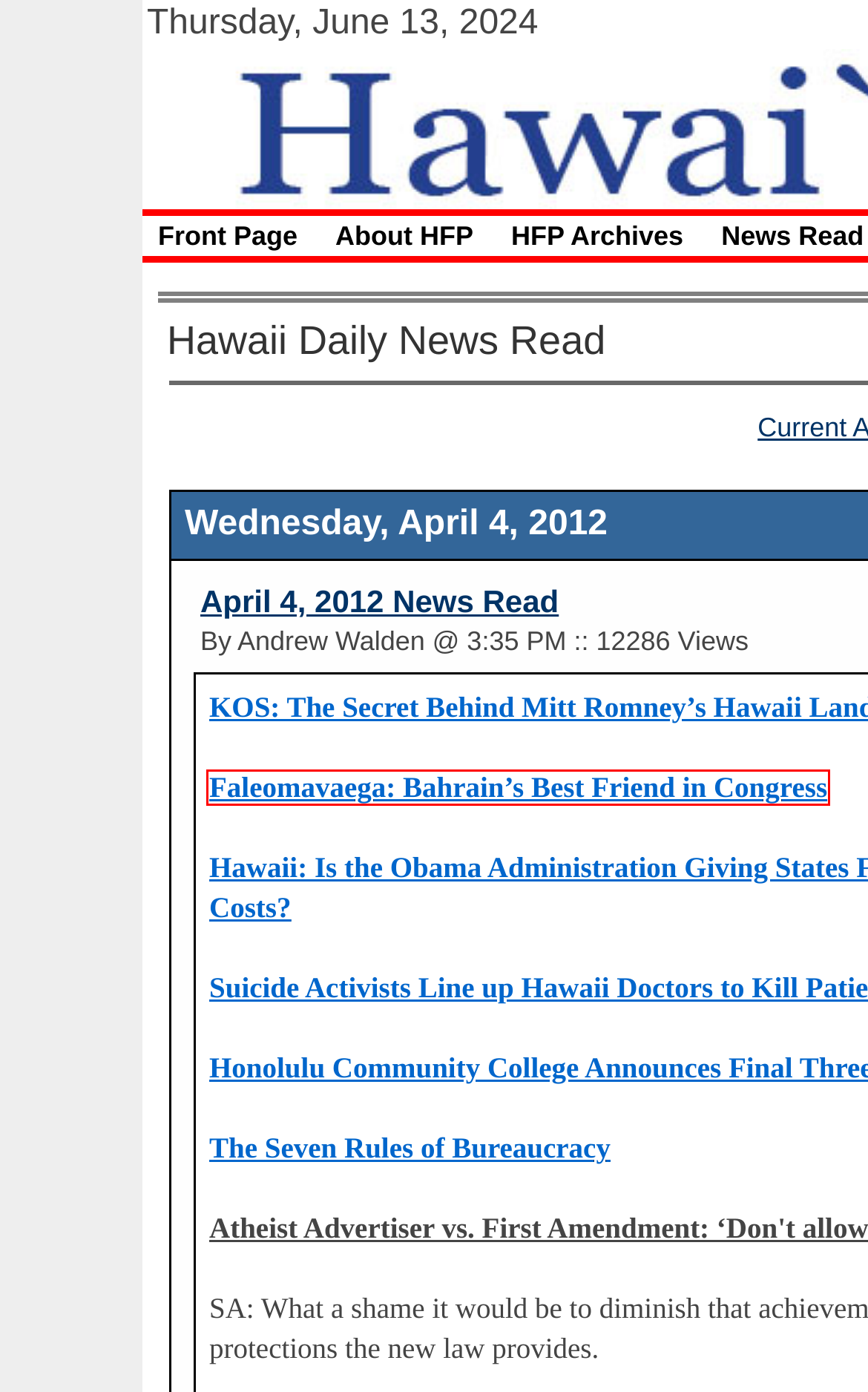Examine the screenshot of a webpage with a red bounding box around a UI element. Select the most accurate webpage description that corresponds to the new page after clicking the highlighted element. Here are the choices:
A. The Real Hanabusa
B. User Log In
C. Faleomavaega: Bahrain’s Best Friend in Congress > Hawaii Free Press
D. Health exchange board needs to be accountable to public | Honolulu Star-Advertiser
E. Index of /
F. Hawaii — National Parents Organization
G. Hawaii's Firearm, Shooting, and Hunting Community - 2aHawaii
H. The Seven Rules of Bureaucracy  > Hawaii Free Press

C